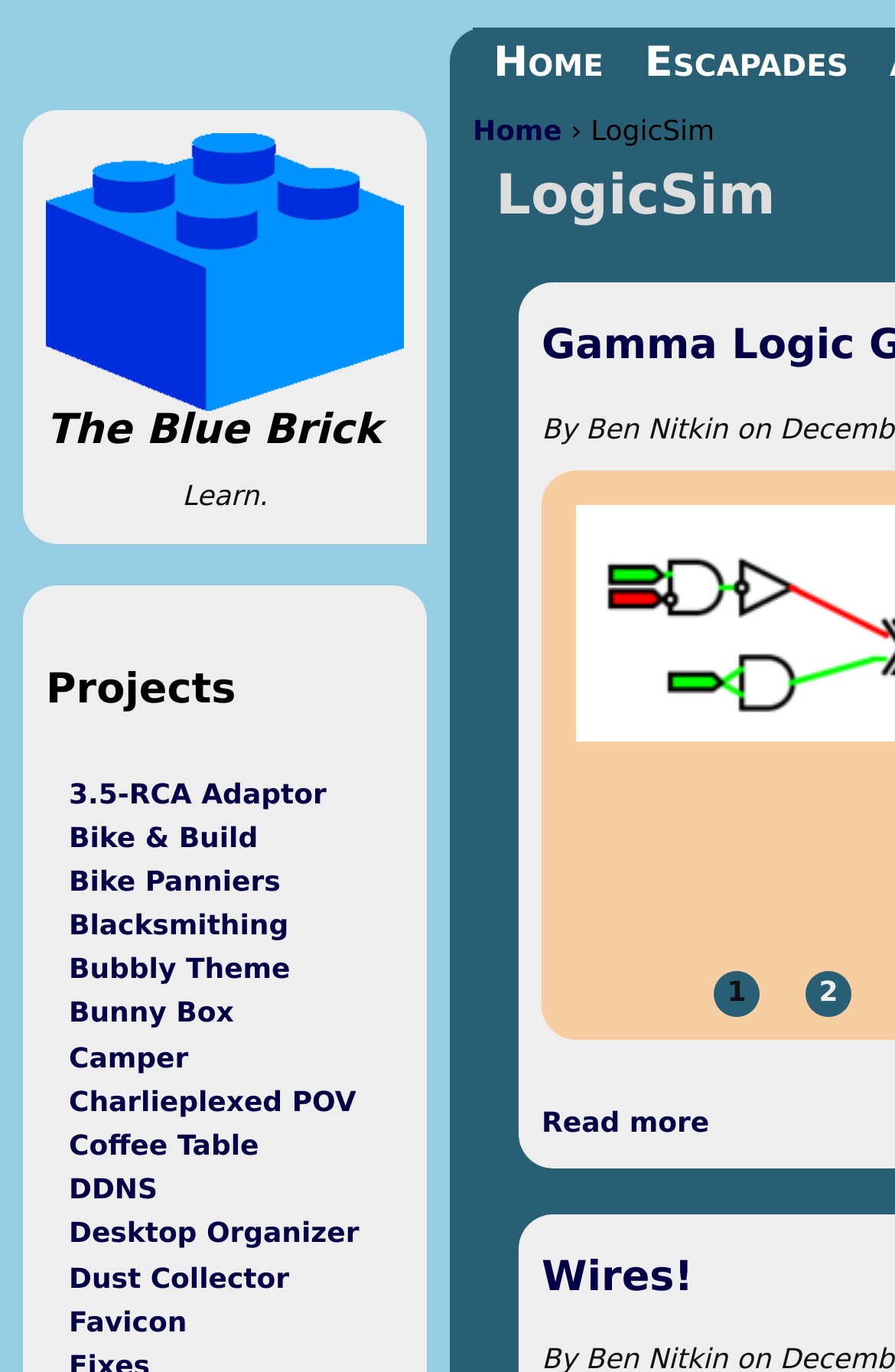Identify the bounding box coordinates for the element you need to click to achieve the following task: "Visit the Escapades page". The coordinates must be four float values ranging from 0 to 1, formatted as [left, top, right, bottom].

[0.697, 0.02, 0.971, 0.074]